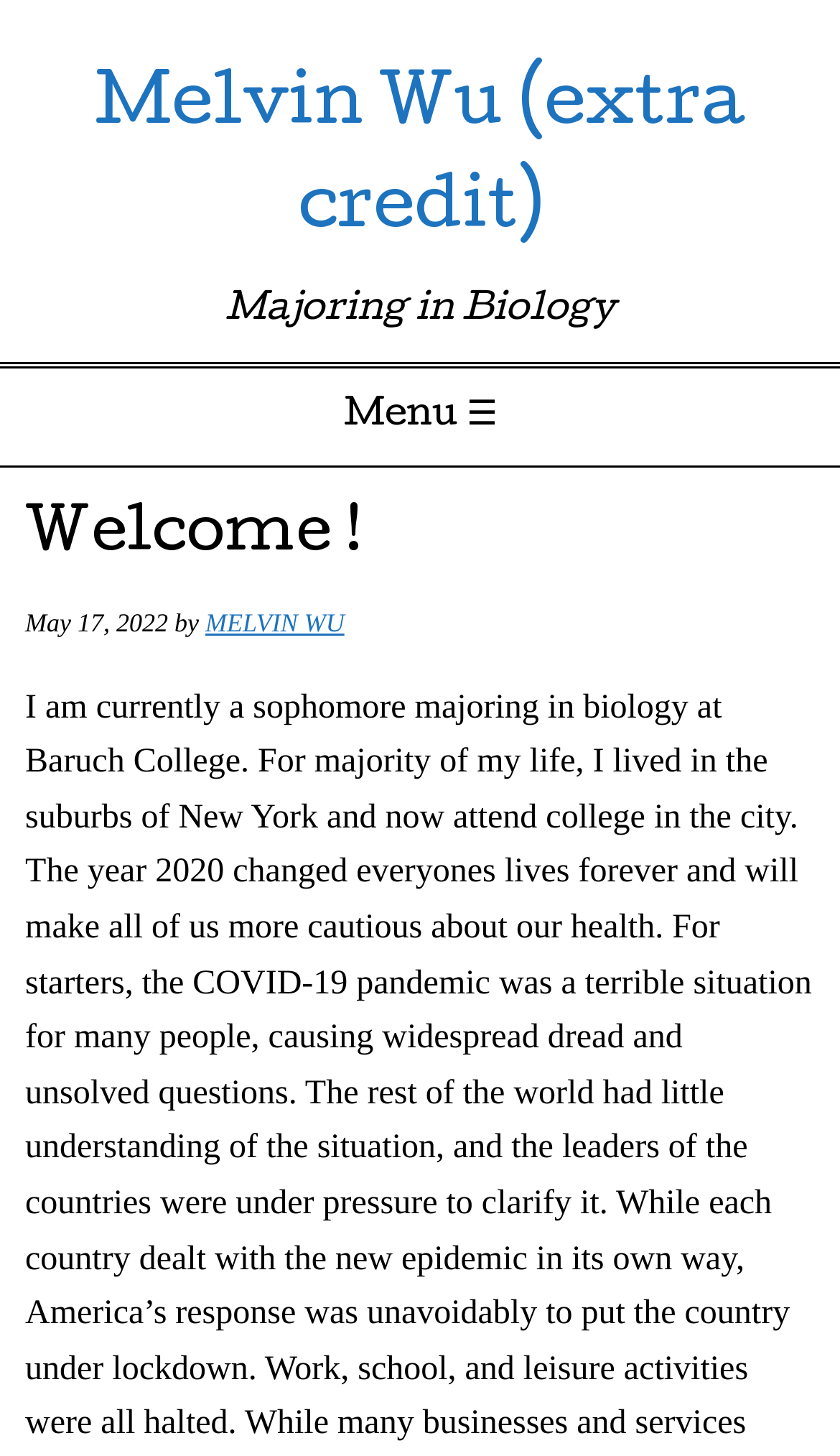Describe every aspect of the webpage in a detailed manner.

The webpage is a personal website, with a title "Welcome! | Melvin Wu (extra credit)" at the top. Below the title, there is a heading that reads "Melvin Wu (extra credit)" which is also a link. 

Underneath the title, there are three headings lined up horizontally. The first heading says "Majoring in Biology", the second heading says "Menu ☰", and the third heading is a link that says "Skip to content". 

Below these headings, there is a section with a heading that says "Welcome!". This section also contains a time stamp that reads "May 17, 2022", followed by the text "by" and a link to "MELVIN WU".